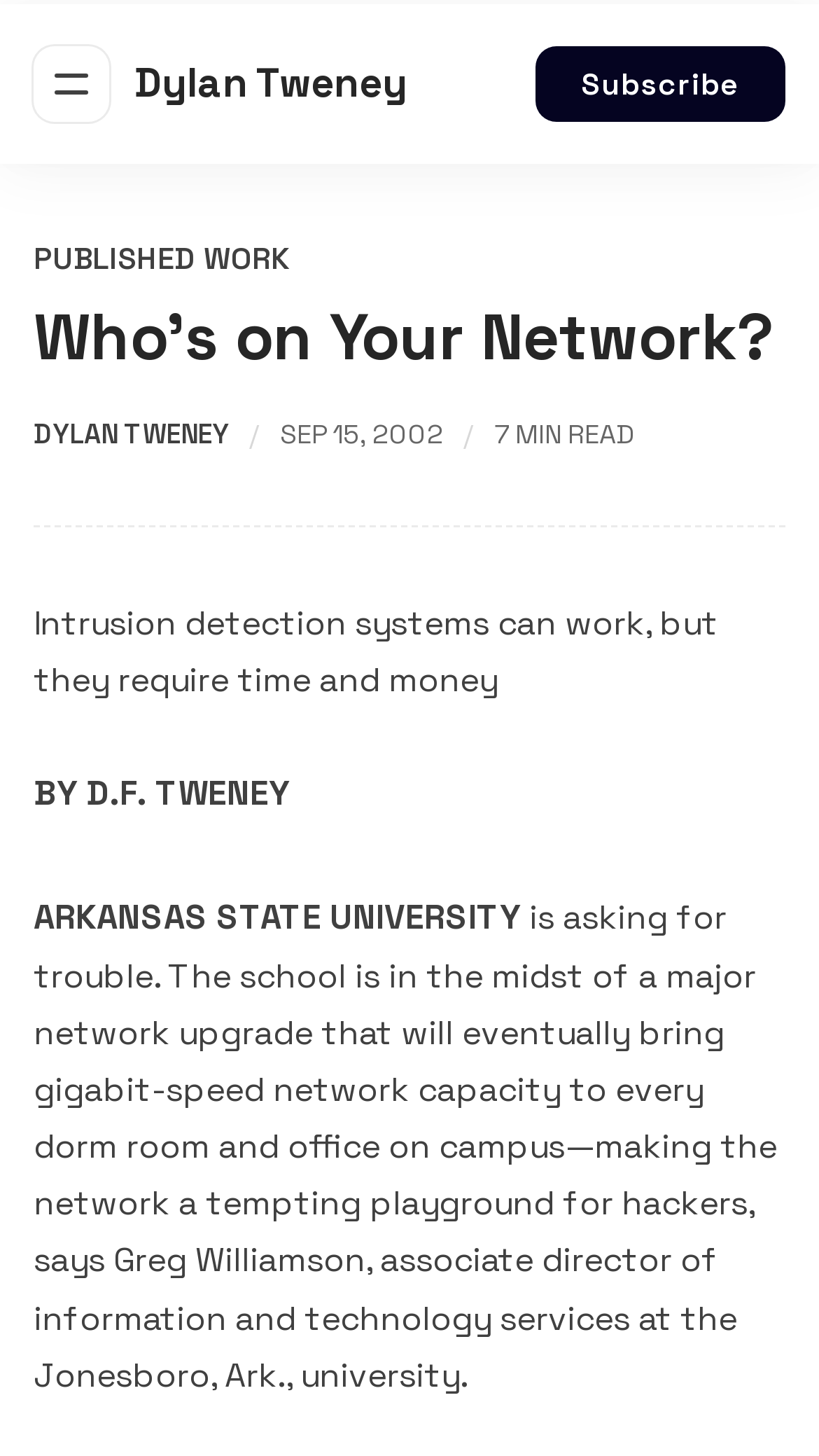Identify and provide the main heading of the webpage.

Who’s on Your Network?